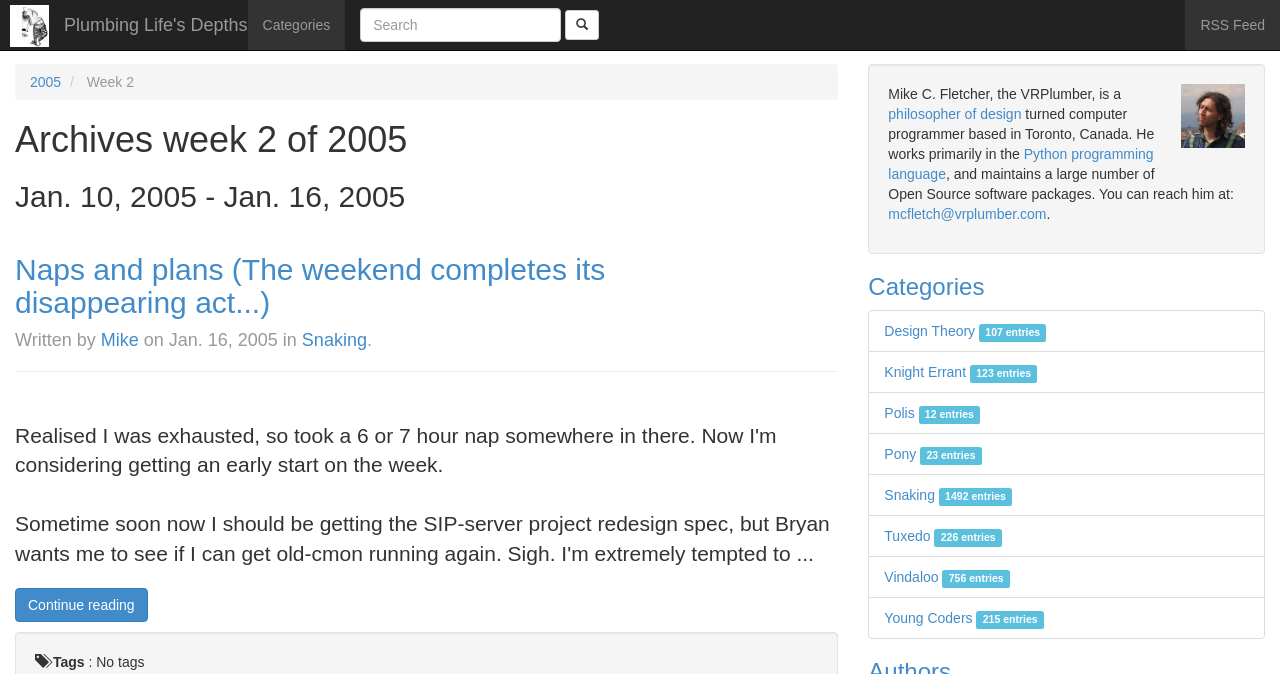Based on the provided description, "Mike", find the bounding box of the corresponding UI element in the screenshot.

[0.079, 0.489, 0.108, 0.519]